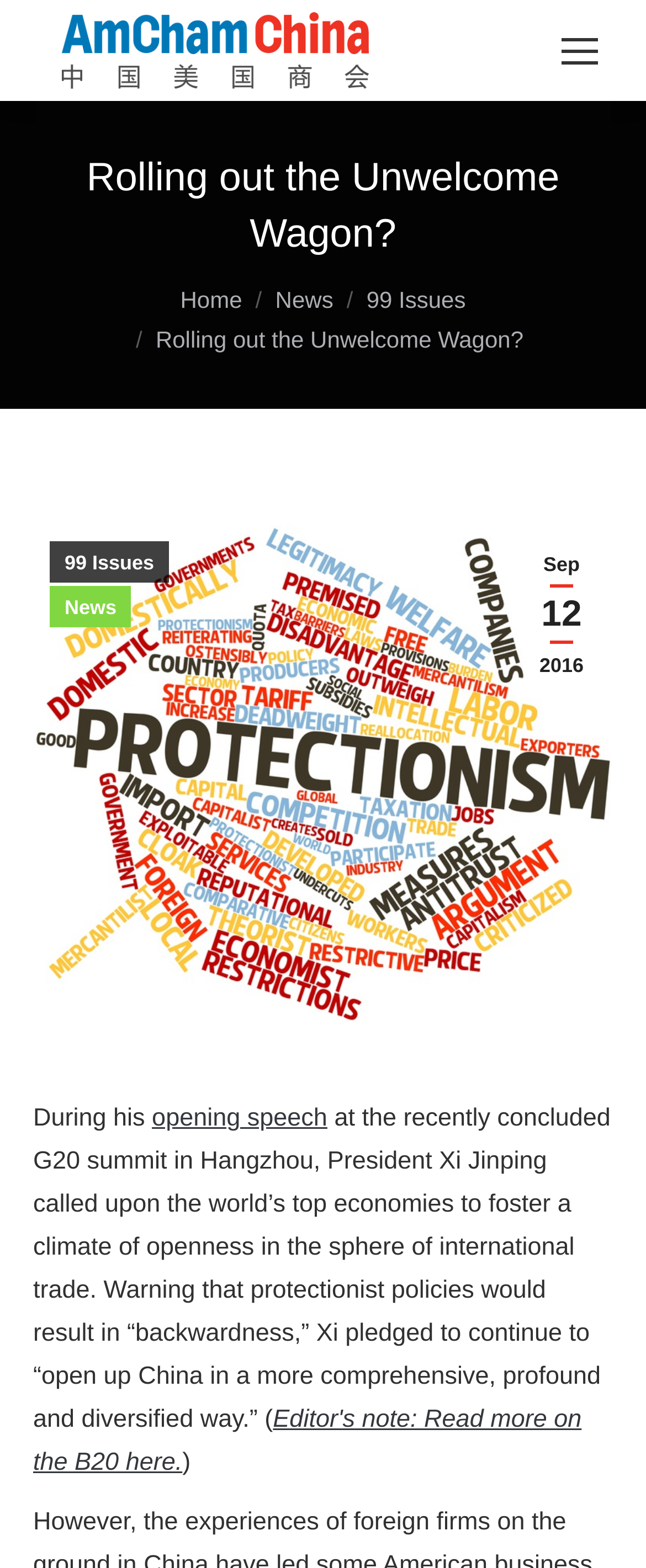Identify the bounding box coordinates for the element that needs to be clicked to fulfill this instruction: "Search for something". Provide the coordinates in the format of four float numbers between 0 and 1: [left, top, right, bottom].

[0.754, 0.024, 0.795, 0.041]